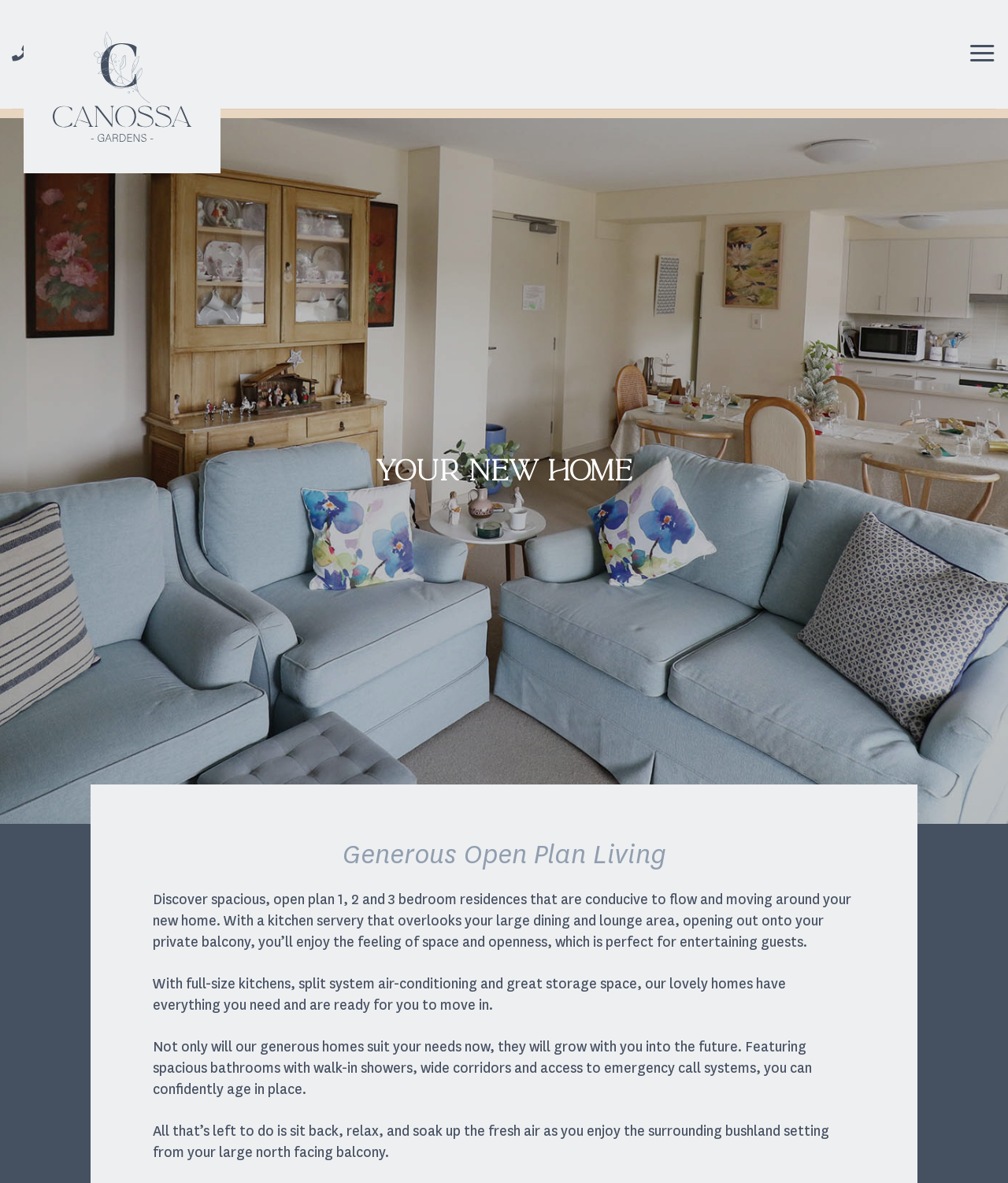Provide the bounding box coordinates of the HTML element this sentence describes: "aria-label="Menu"". The bounding box coordinates consist of four float numbers between 0 and 1, i.e., [left, top, right, bottom].

[0.96, 0.024, 0.988, 0.067]